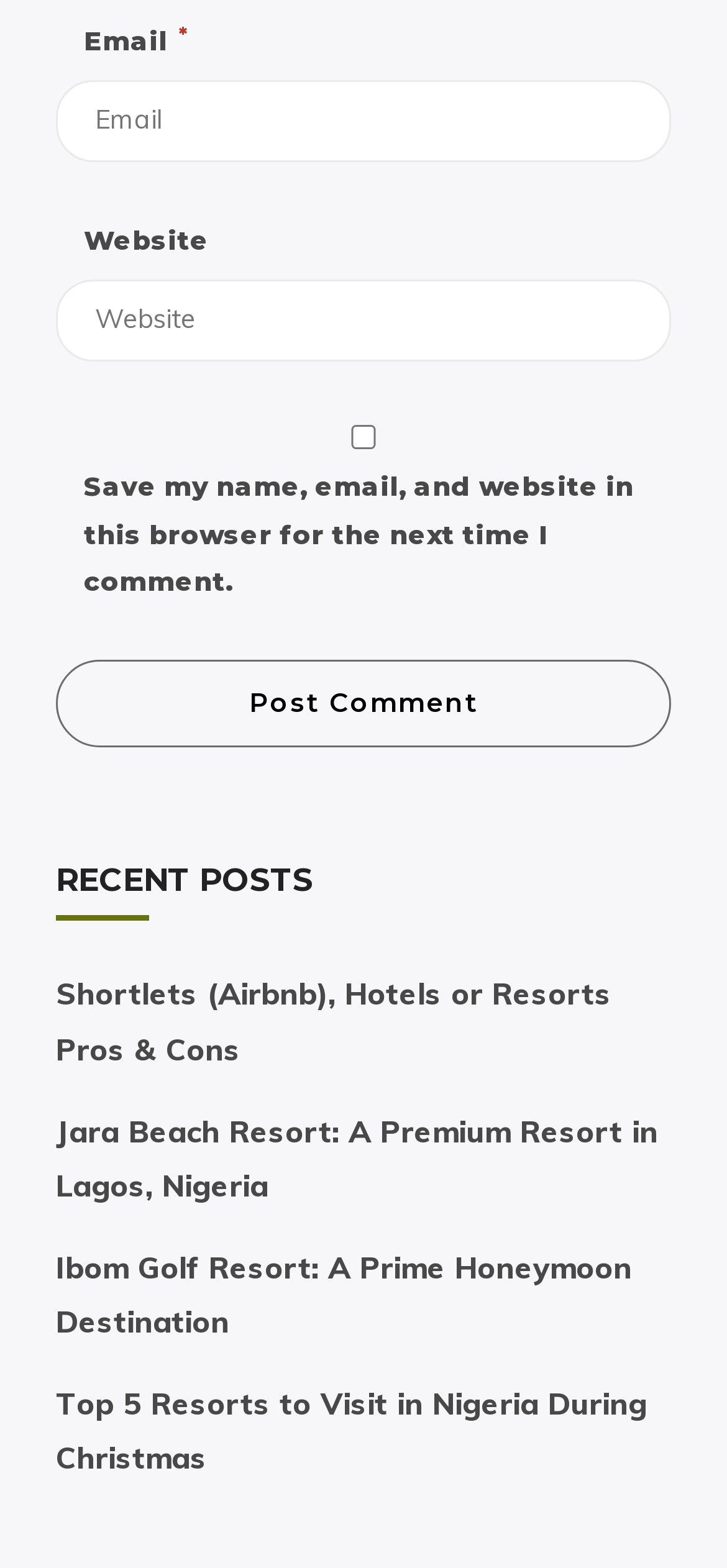Answer this question using a single word or a brief phrase:
What is the label of the first textbox?

Email *